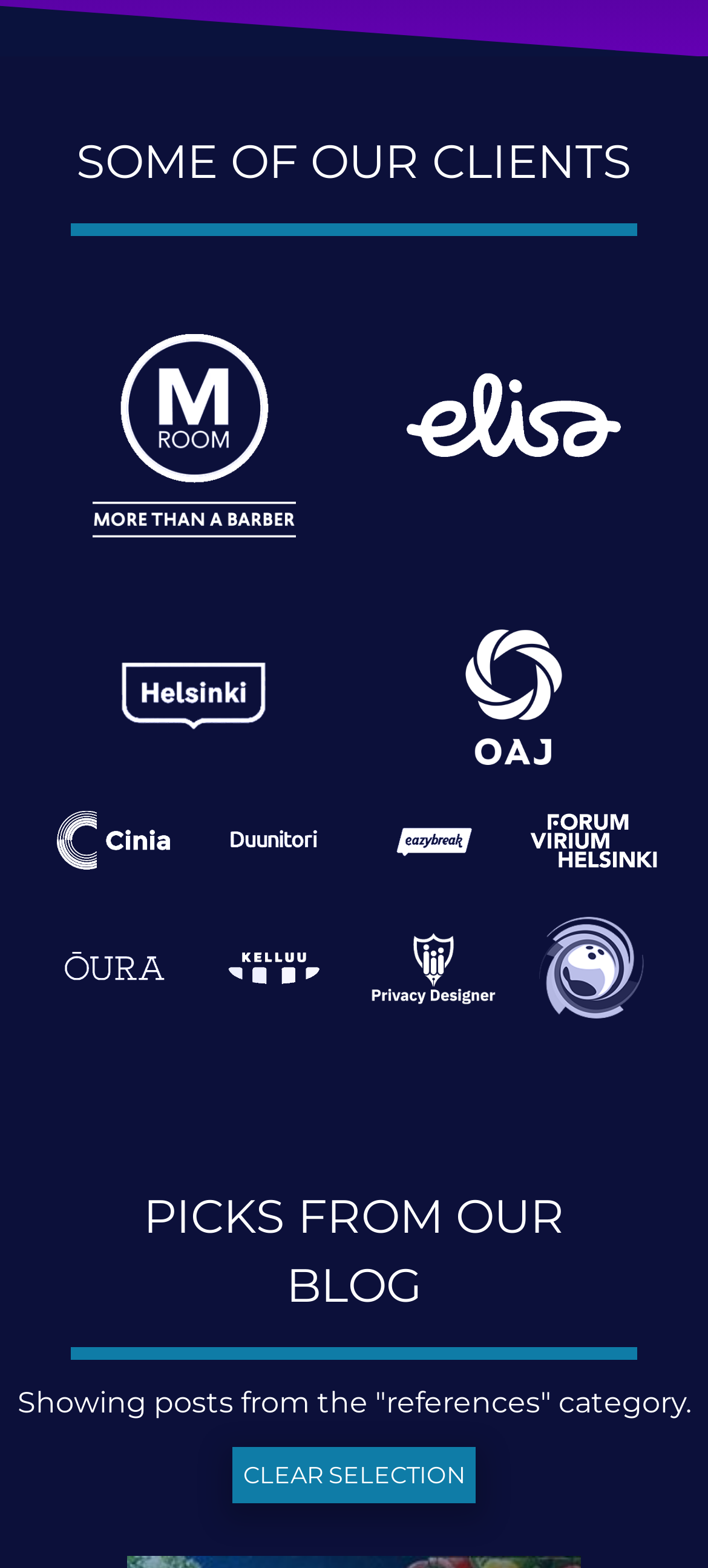Please identify the bounding box coordinates of the element that needs to be clicked to perform the following instruction: "Learn more about Helsinki".

[0.095, 0.461, 0.455, 0.483]